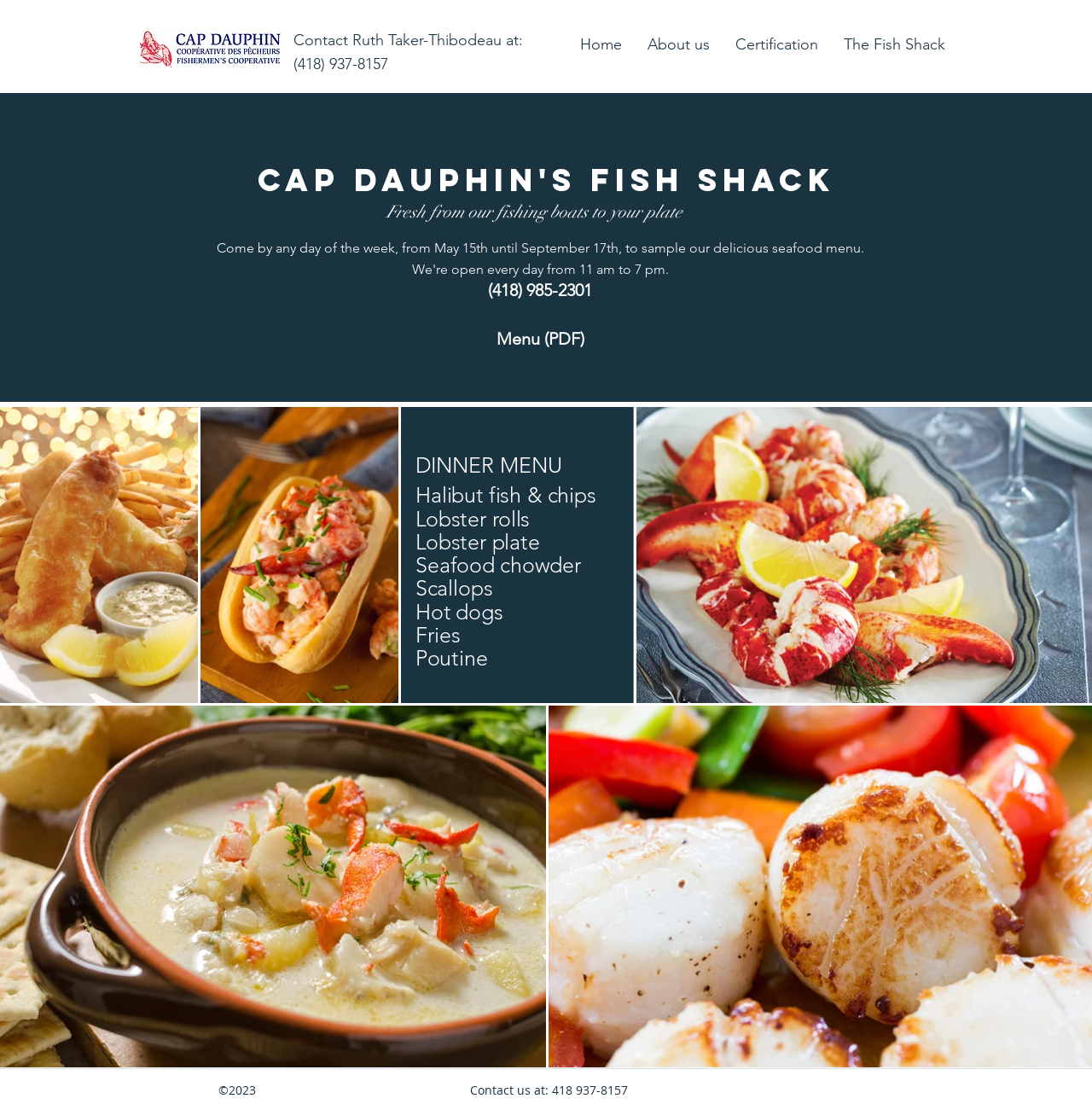Summarize the webpage with a detailed and informative caption.

The webpage is about Cap Dauphin Fishermen's Cooperative, specifically their Fish Shack. At the top, there is a navigation menu with links to "Home", "About us", "Certification", and "The Fish Shack". Next to the navigation menu, there is a logo image. Below the logo, there is a contact information section with a phone number and a name, Ruth Taker-Thibodeau.

The main content of the webpage is divided into sections. The first section has a heading "Cap Dauphin's Fish Shack" and a brief description "Fresh from our fishing boats to your plate". Below this, there is a paragraph of text inviting visitors to come and sample their delicious seafood menu from May 15th to September 17th. 

To the right of this paragraph, there is a phone number and a link to a PDF menu. Below this, there is a list of dinner menu items, including Halibut fish and chips, Lobster rolls, Seafood chowder, Scallops, Hot dogs, Fries, and Poutine.

At the bottom of the webpage, there is a footer section with copyright information and a contact phone number.